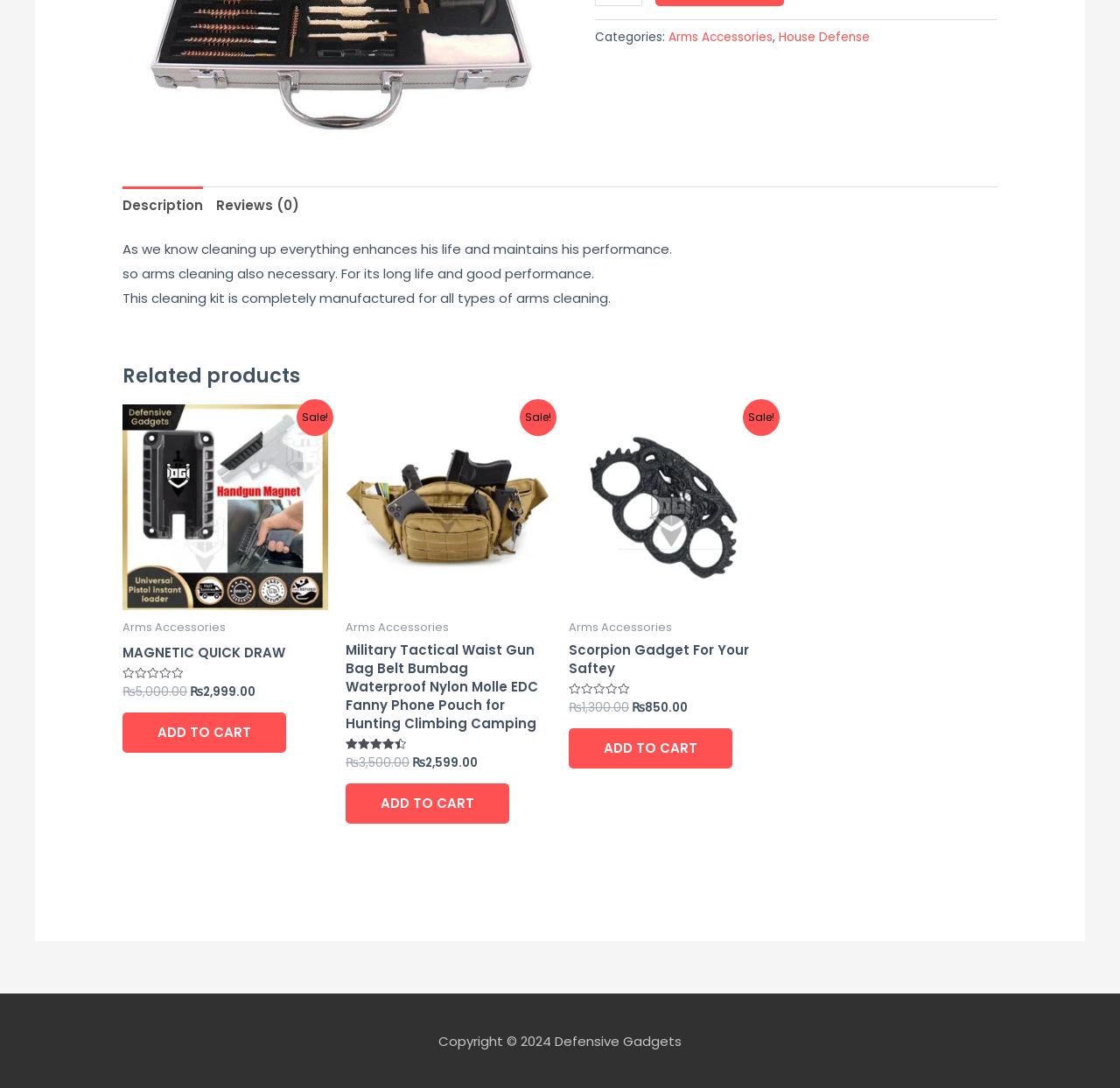Extract the bounding box coordinates for the HTML element that matches this description: "Reviews (0)". The coordinates should be four float numbers between 0 and 1, i.e., [left, top, right, bottom].

[0.193, 0.171, 0.267, 0.206]